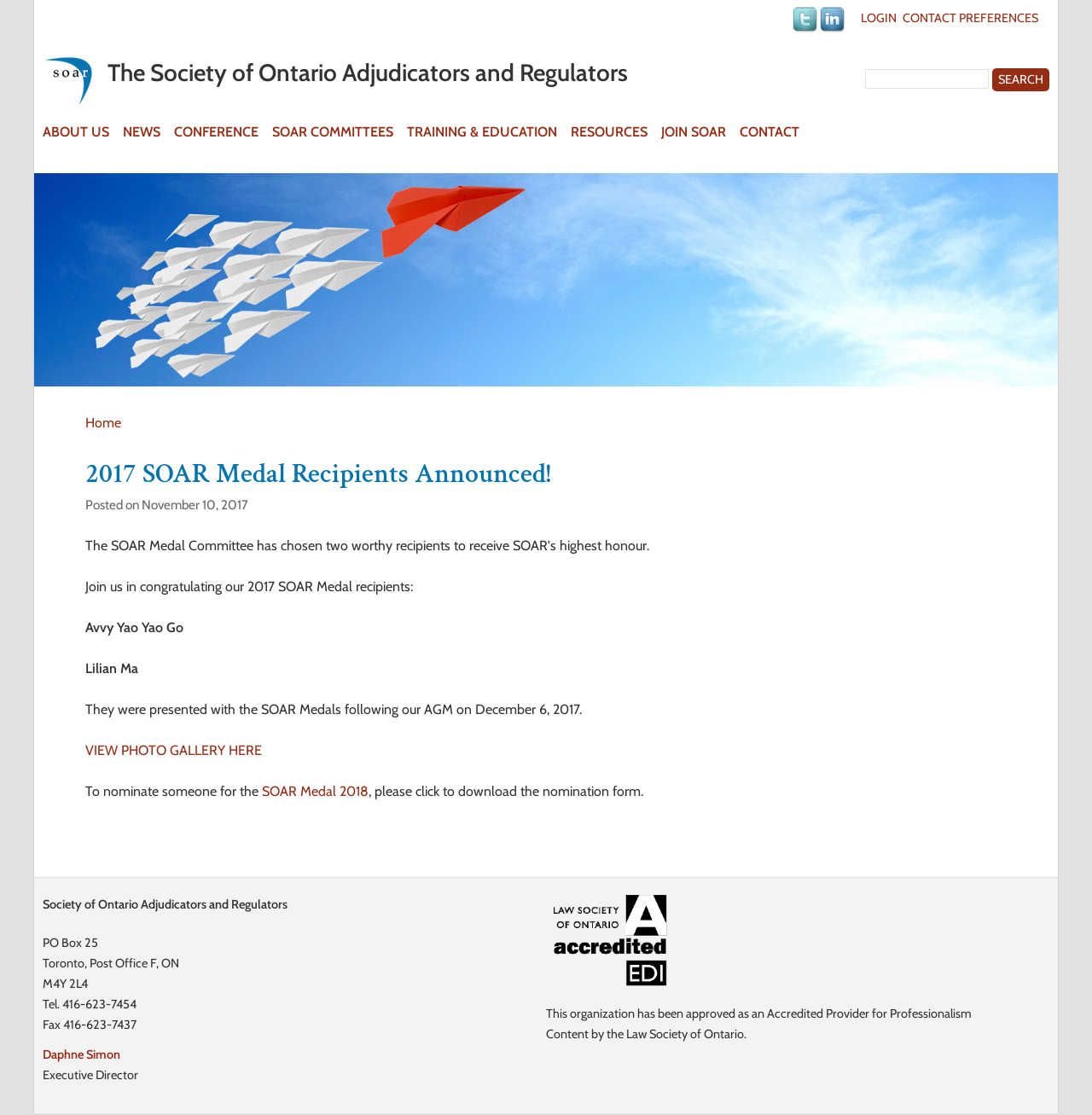Kindly determine the bounding box coordinates of the area that needs to be clicked to fulfill this instruction: "Search for something".

[0.792, 0.061, 0.961, 0.082]